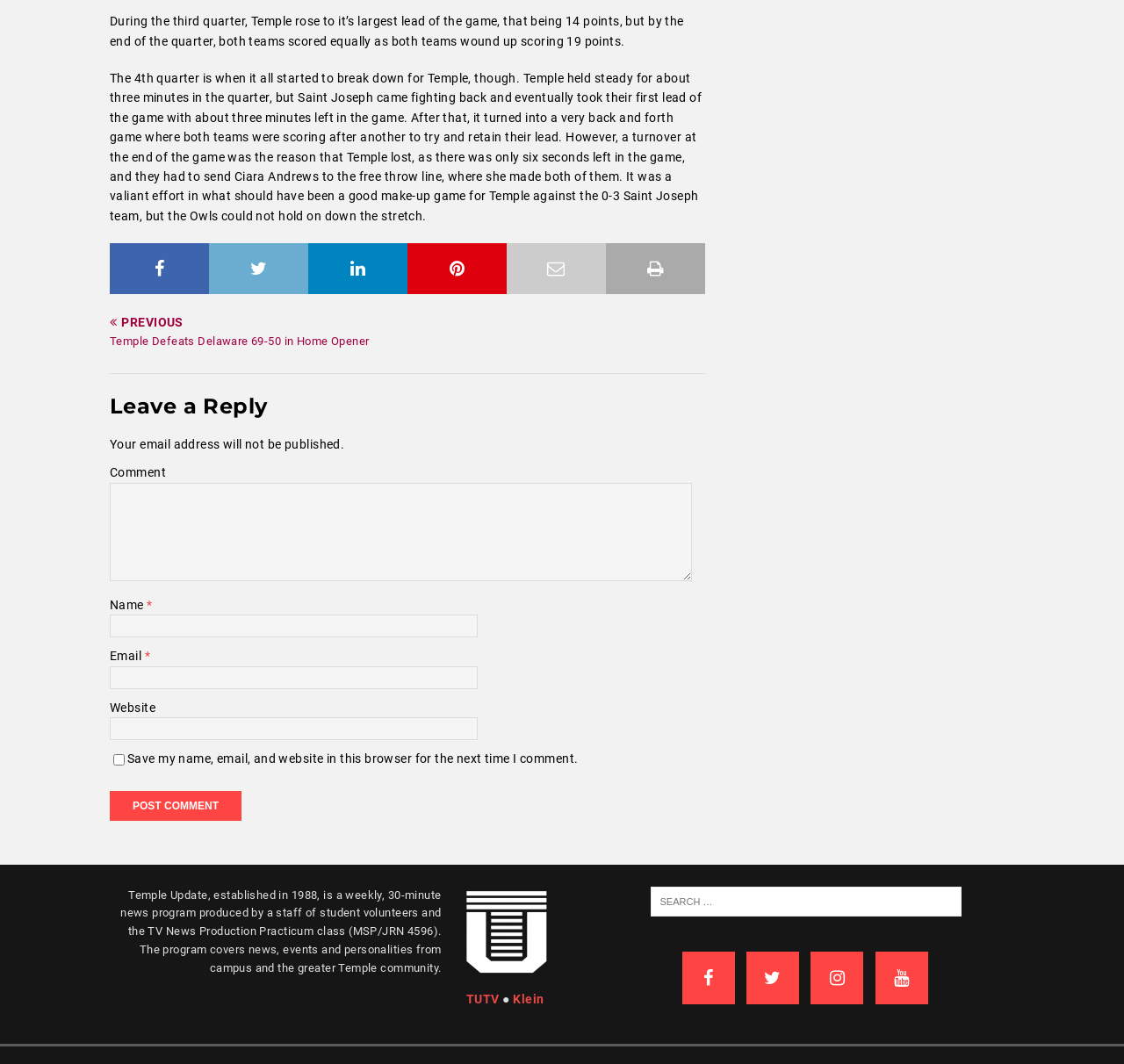Answer succinctly with a single word or phrase:
How many points did Temple score in the third quarter?

19 points